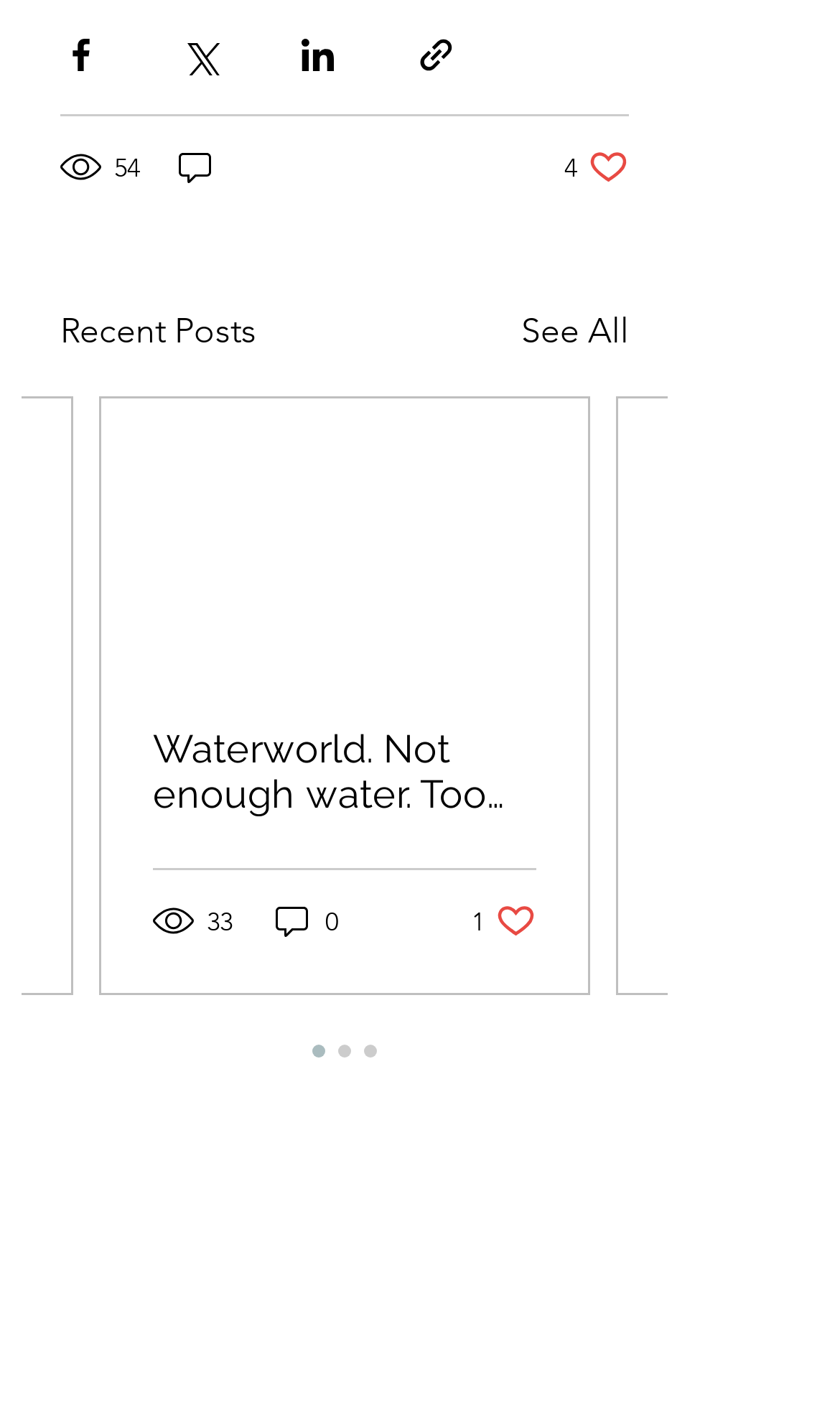Give a concise answer using only one word or phrase for this question:
How many comments does the second post have?

0